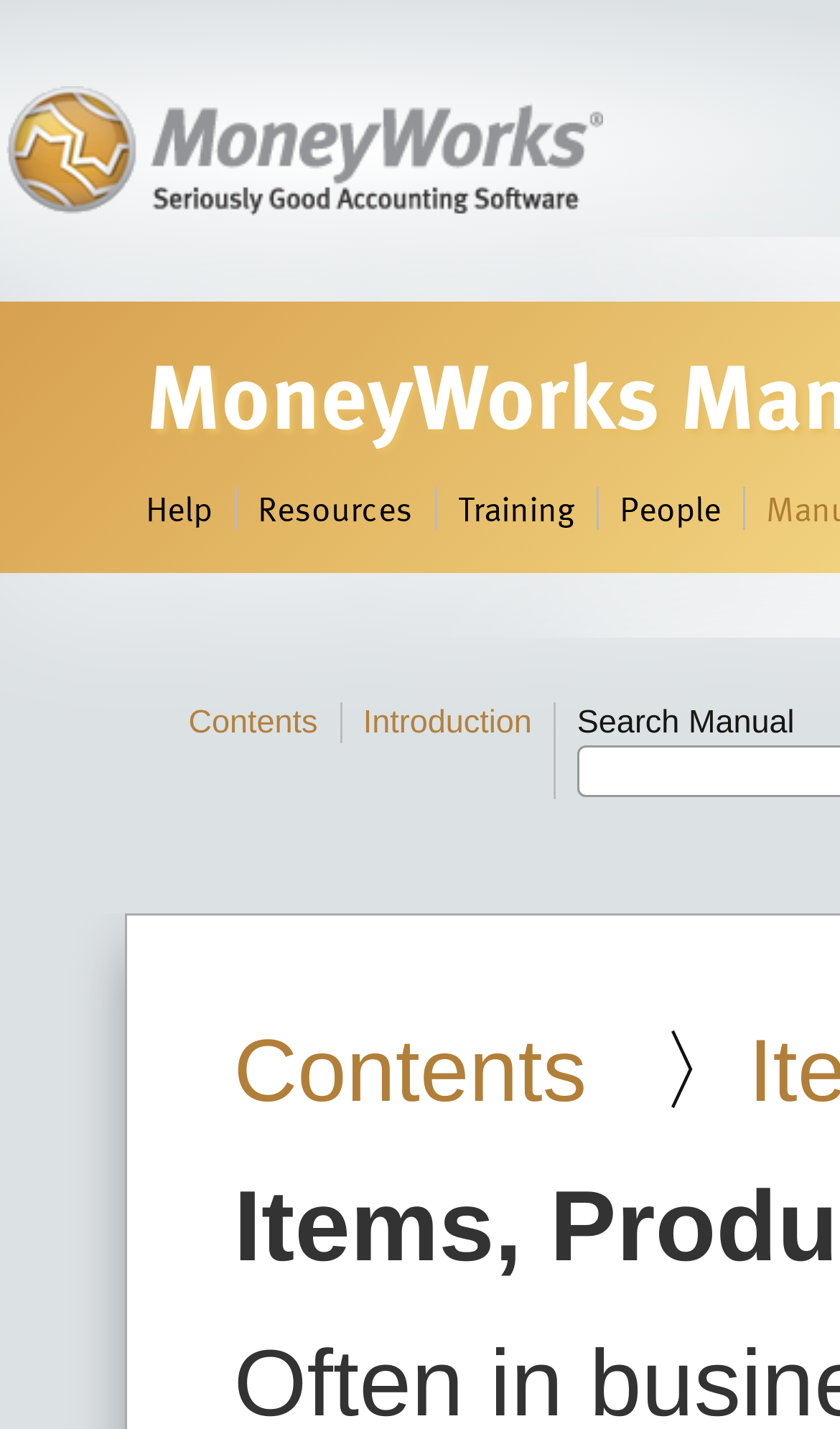Can you find the bounding box coordinates of the area I should click to execute the following instruction: "search manual"?

[0.687, 0.493, 0.946, 0.519]